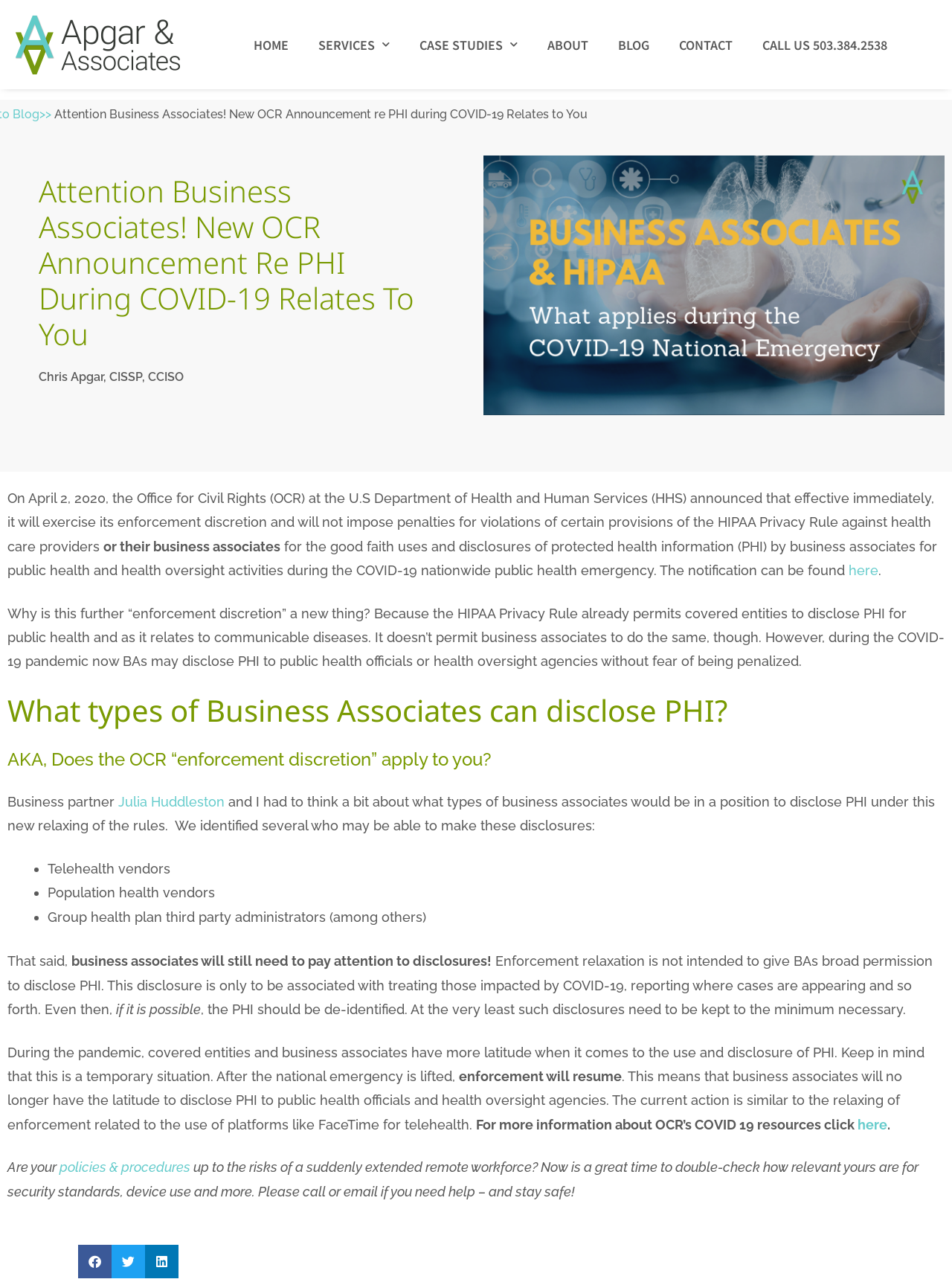Mark the bounding box of the element that matches the following description: "Case Studies".

[0.425, 0.021, 0.559, 0.048]